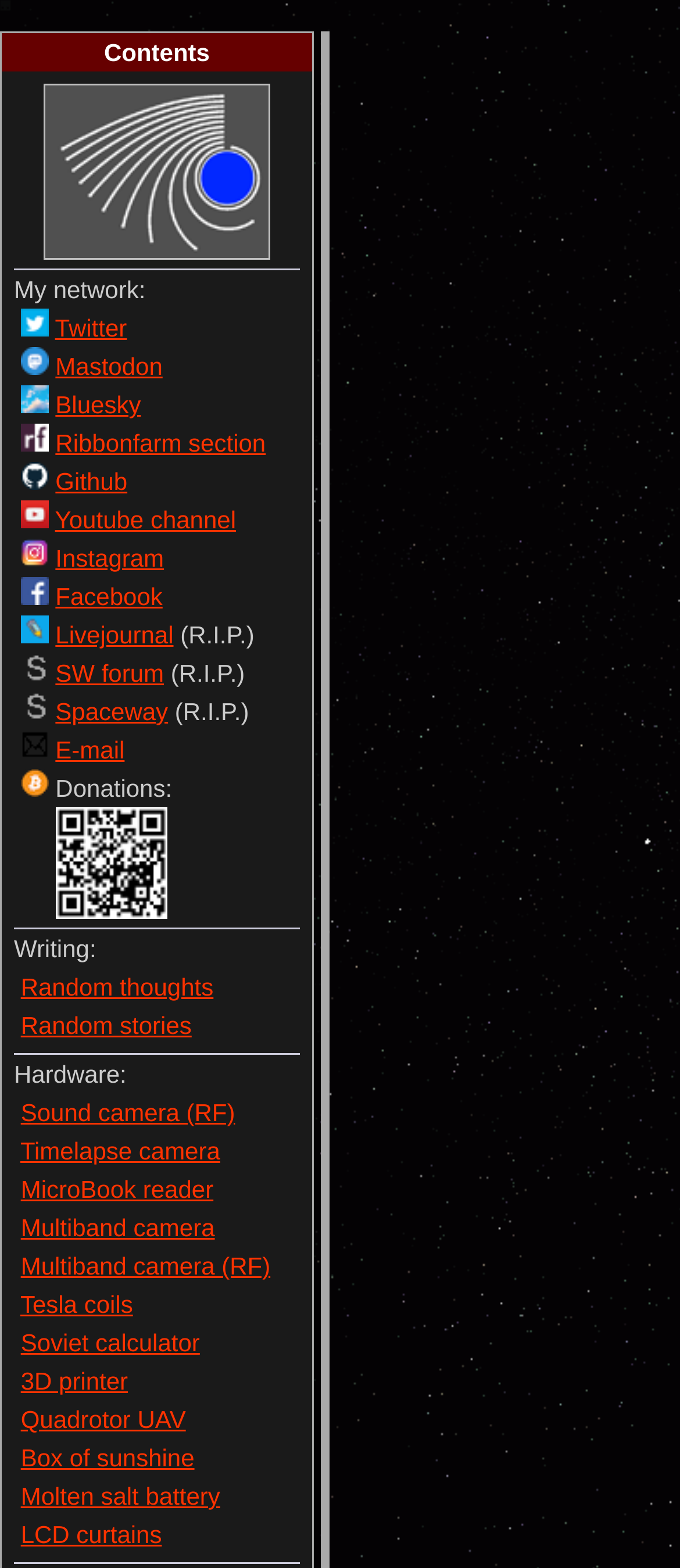Extract the bounding box coordinates for the UI element described by the text: "Home-Improvement". The coordinates should be in the form of [left, top, right, bottom] with values between 0 and 1.

None